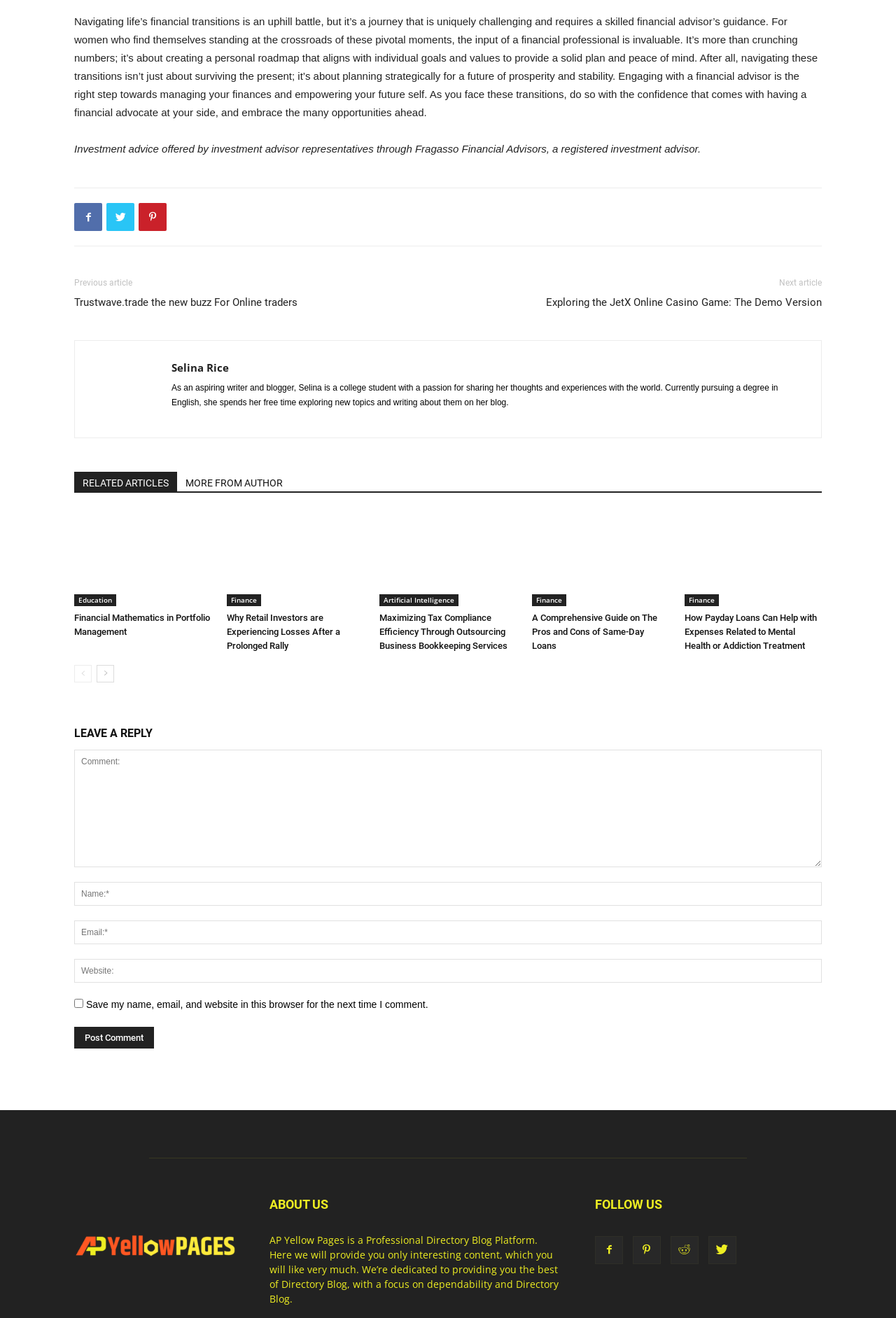Based on the element description, predict the bounding box coordinates (top-left x, top-left y, bottom-right x, bottom-right y) for the UI element in the screenshot: name="comment" placeholder="Comment:"

[0.083, 0.569, 0.917, 0.658]